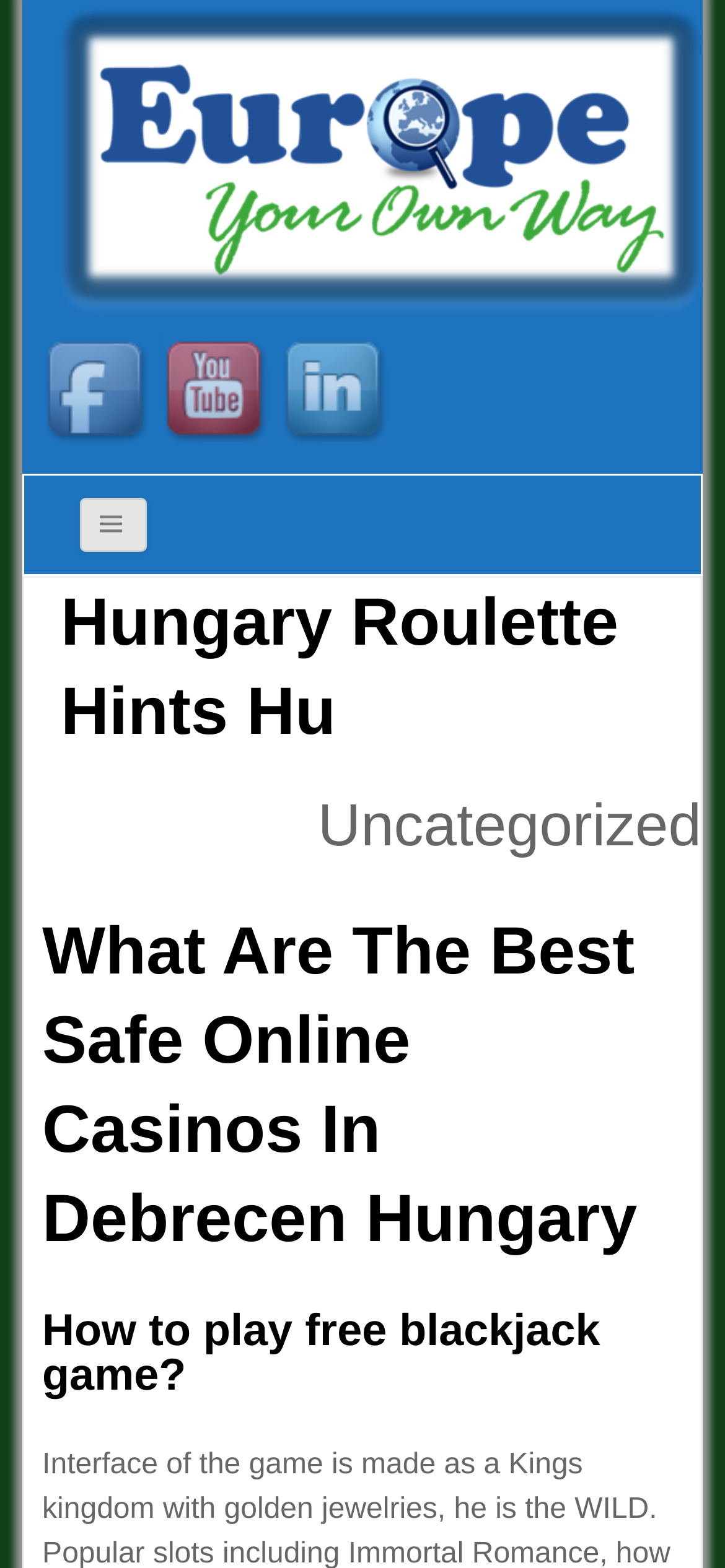Please extract the primary headline from the webpage.

Hungary Roulette Hints Hu